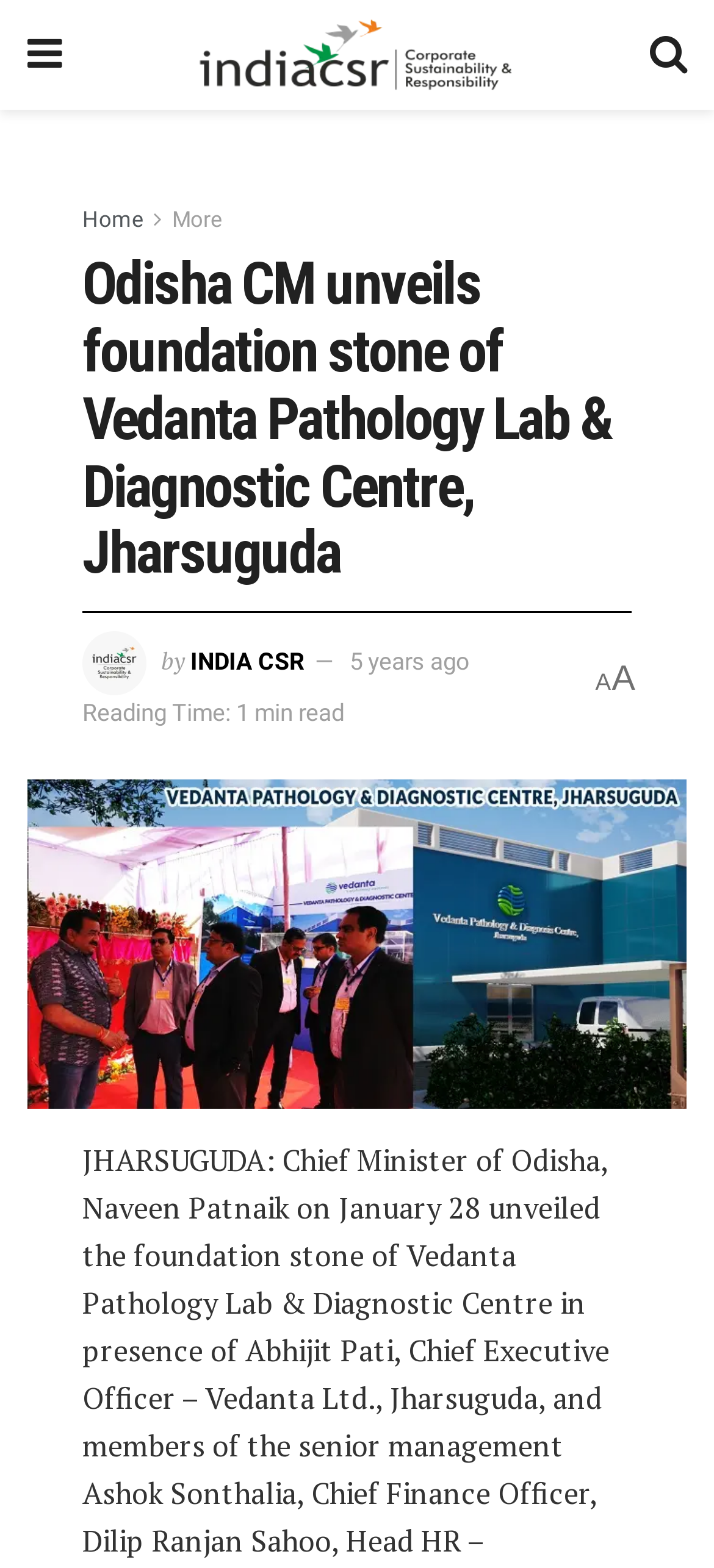How old is the article?
Answer the question with a single word or phrase, referring to the image.

5 years ago